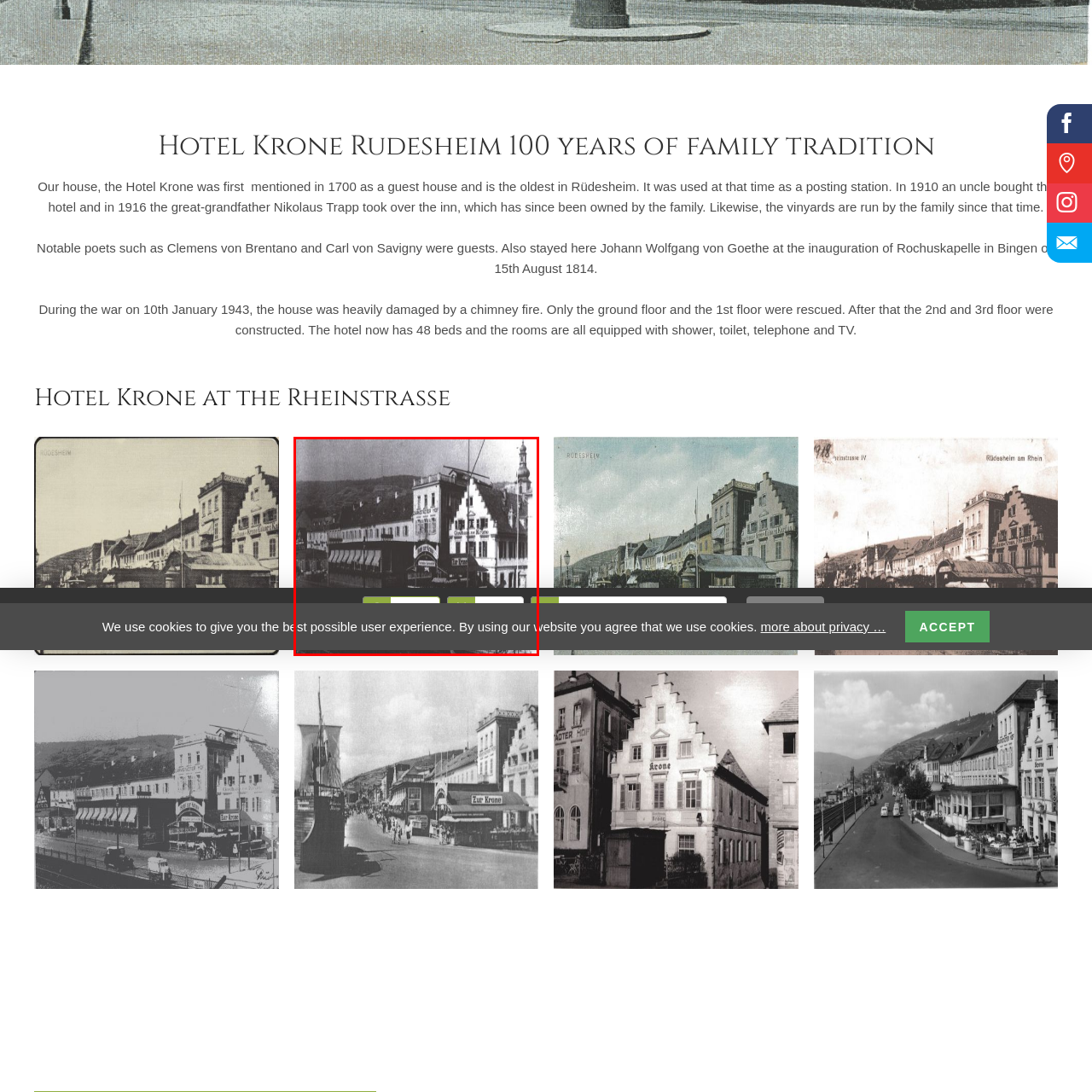What type of guests frequented the hotel?
Pay attention to the segment of the image within the red bounding box and offer a detailed answer to the question.

According to the caption, the hotel was a popular spot for notable guests, including poets and writers, which suggests its cultural importance.